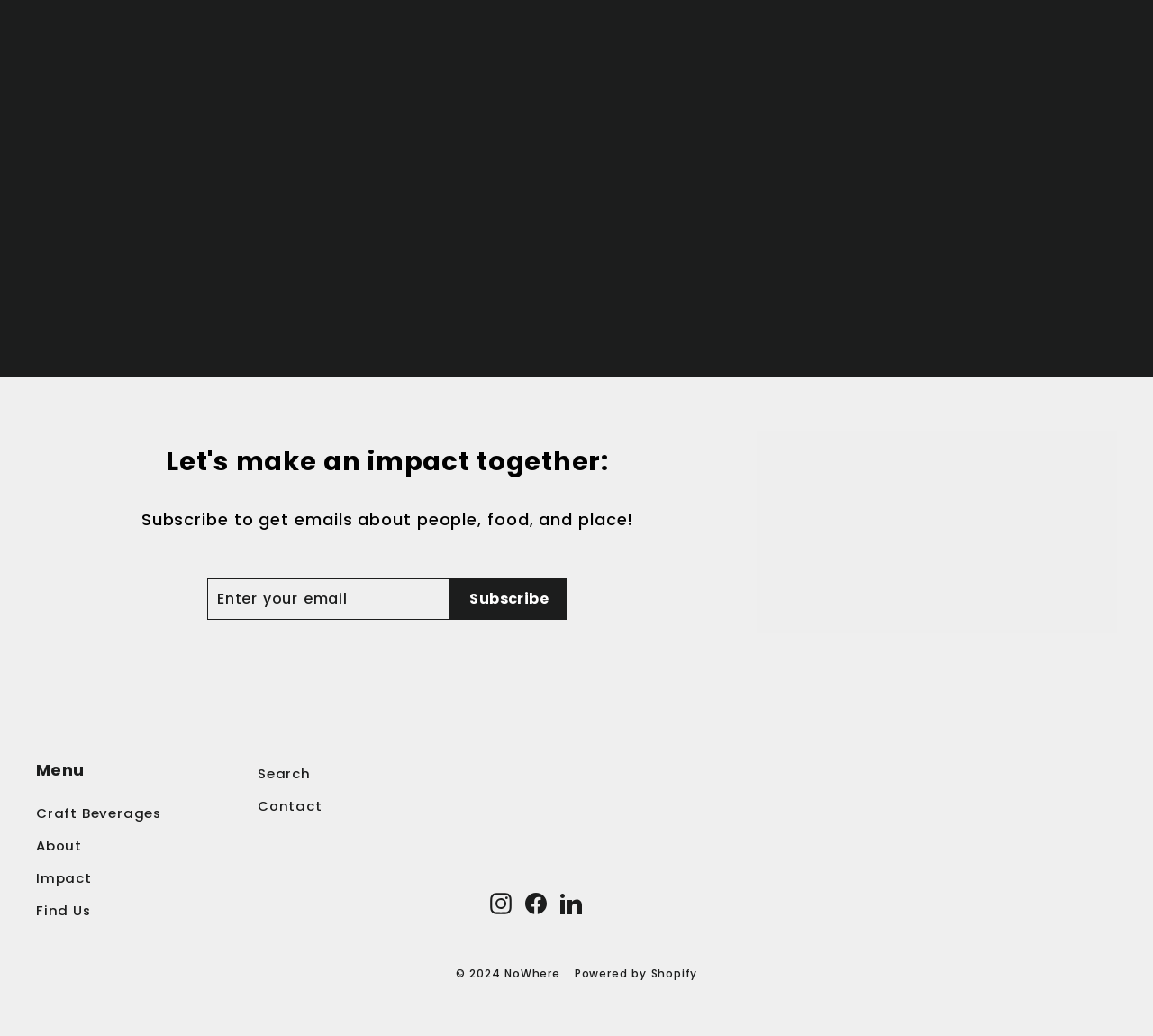Locate the bounding box coordinates of the clickable part needed for the task: "Follow the website on Instagram".

[0.425, 0.86, 0.444, 0.883]